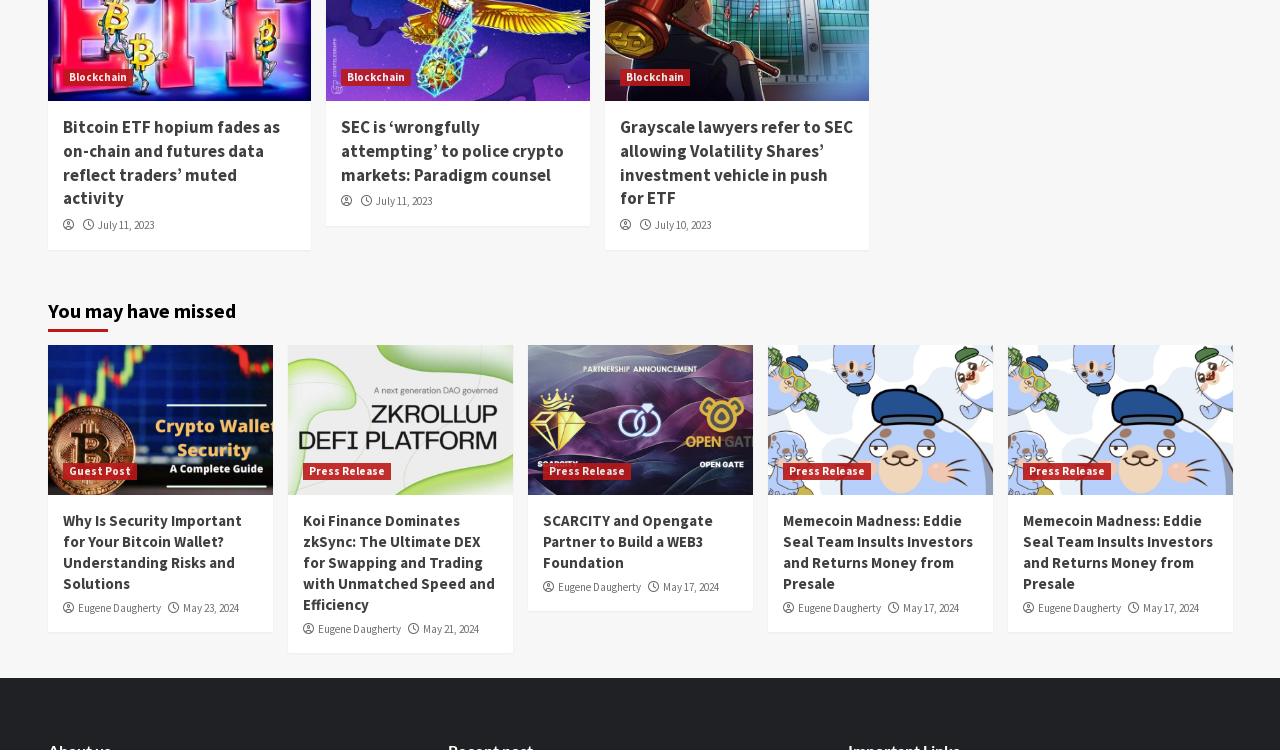Highlight the bounding box coordinates of the element that should be clicked to carry out the following instruction: "View the article about Grayscale lawyers' push for ETF". The coordinates must be given as four float numbers ranging from 0 to 1, i.e., [left, top, right, bottom].

[0.485, 0.155, 0.668, 0.282]